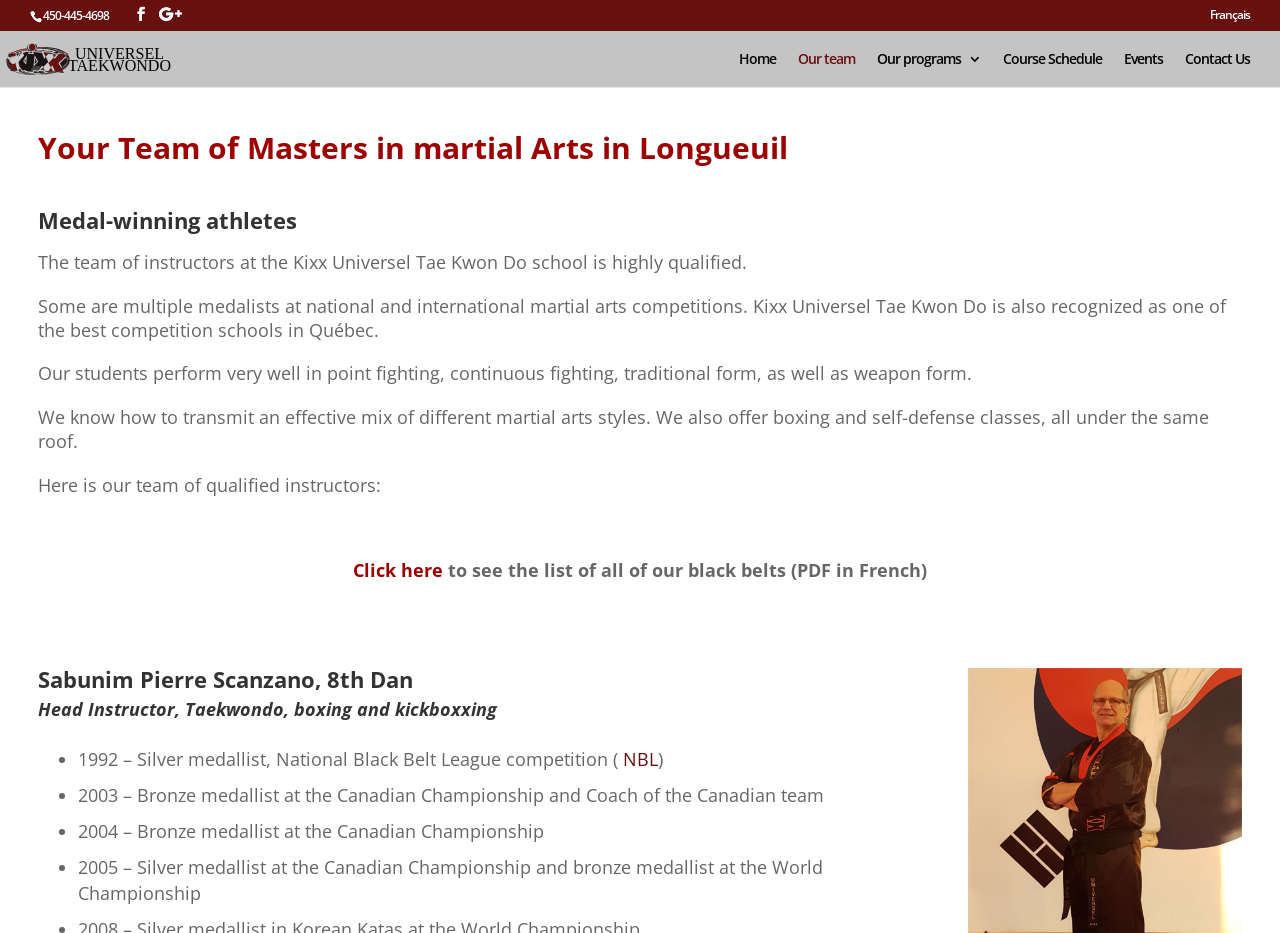Please identify the bounding box coordinates of the area that needs to be clicked to follow this instruction: "Go to the home page".

[0.577, 0.056, 0.606, 0.093]